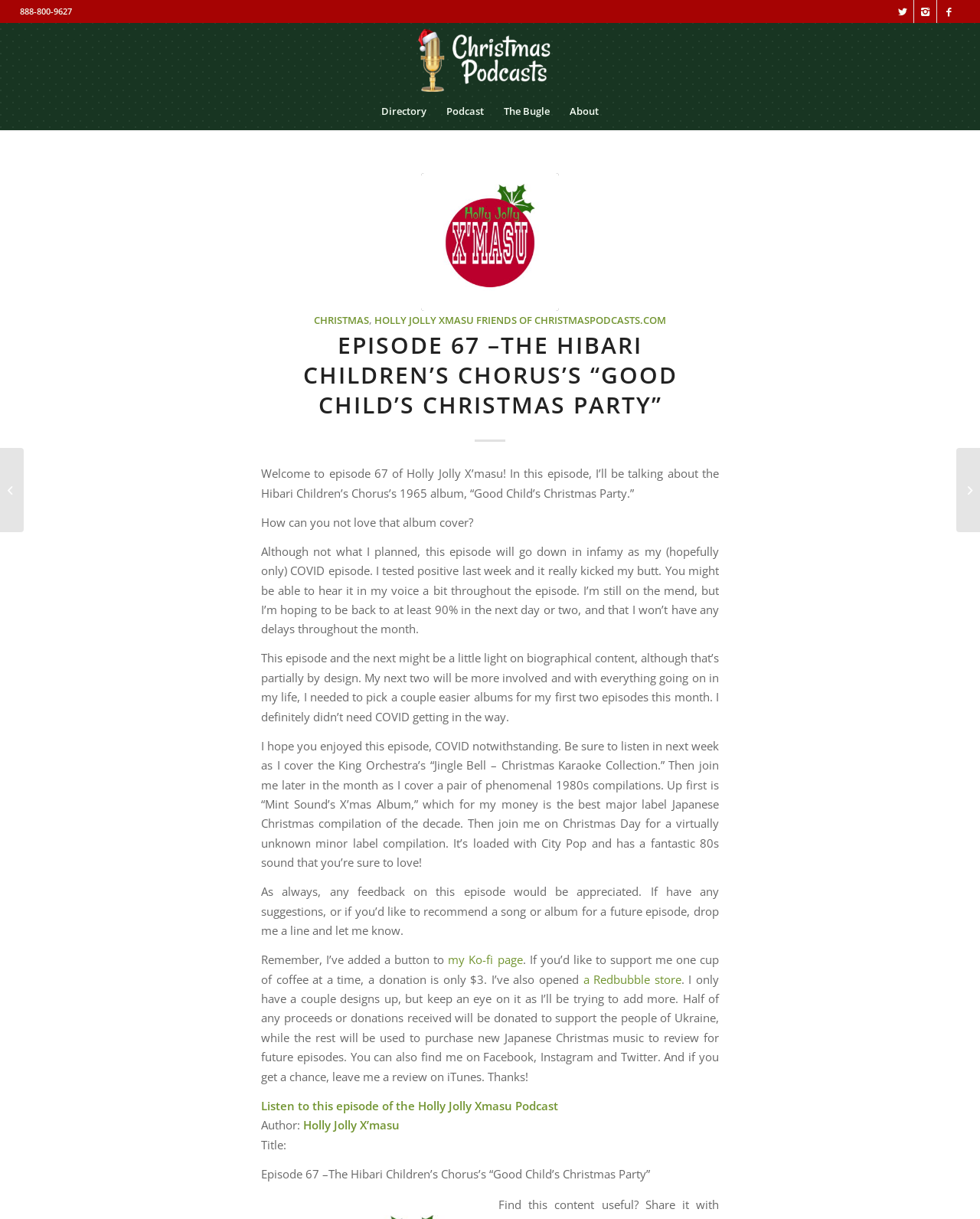Provide a thorough description of the webpage's content and layout.

This webpage is about a Christmas podcast called Holly Jolly X'masu. At the top right corner, there are three hidden social media links to Twitter, Instagram, and Facebook. Below them, there is a phone number "888-800-9627" displayed prominently. 

In the middle of the page, there is a large header section with a link to "Christmas Podcasts" accompanied by an image. Below this header, there are four links to "Directory", "Podcast", "The Bugle", and "About". The "About" link has a dropdown menu with several links, including "CHRISTMAS", "HOLLY JOLLY XMASU", and "FRIENDS OF CHRISTMASPODCASTS.COM".

The main content of the page is an episode description for Episode 67, which discusses the Hibari Children's Chorus's 1965 album "Good Child's Christmas Party". The description is divided into several paragraphs, with the host talking about the album, their experience with COVID-19, and their plans for future episodes. There are also links to support the podcast through Ko-fi and Redbubble, as well as social media links and a call to leave a review on iTunes.

On the left side of the page, there are two links to other podcast episodes, "Episode 70 – Christmas Past Total Christmas" and "Sleigh Bells & Mistletoe Podcast SBMX Xmas at Nela Park", each with an accompanying image.